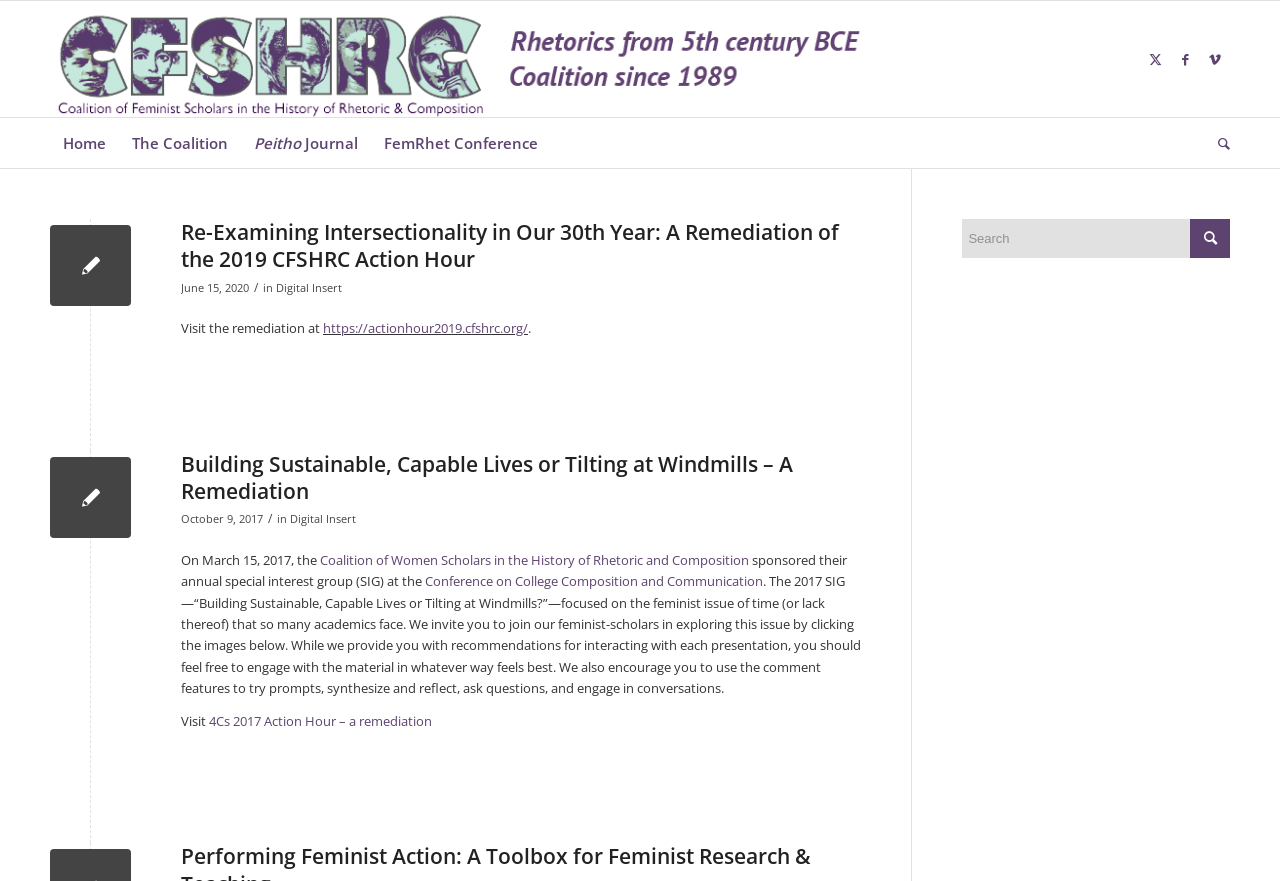Identify the bounding box coordinates of the specific part of the webpage to click to complete this instruction: "Read the article about Building Sustainable, Capable Lives or Tilting at Windmills".

[0.039, 0.518, 0.102, 0.61]